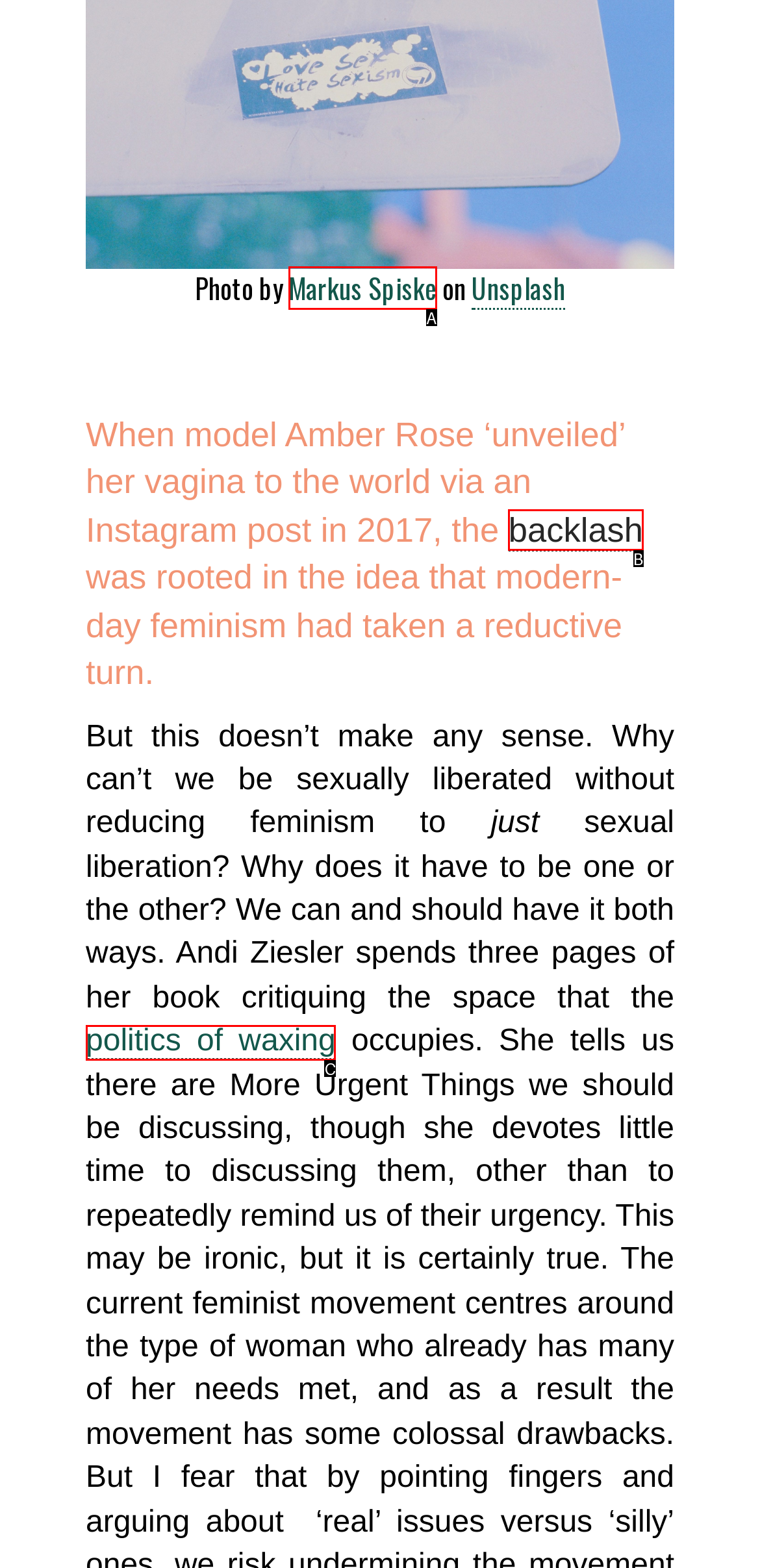Pick the option that best fits the description: Markus Spiske. Reply with the letter of the matching option directly.

A